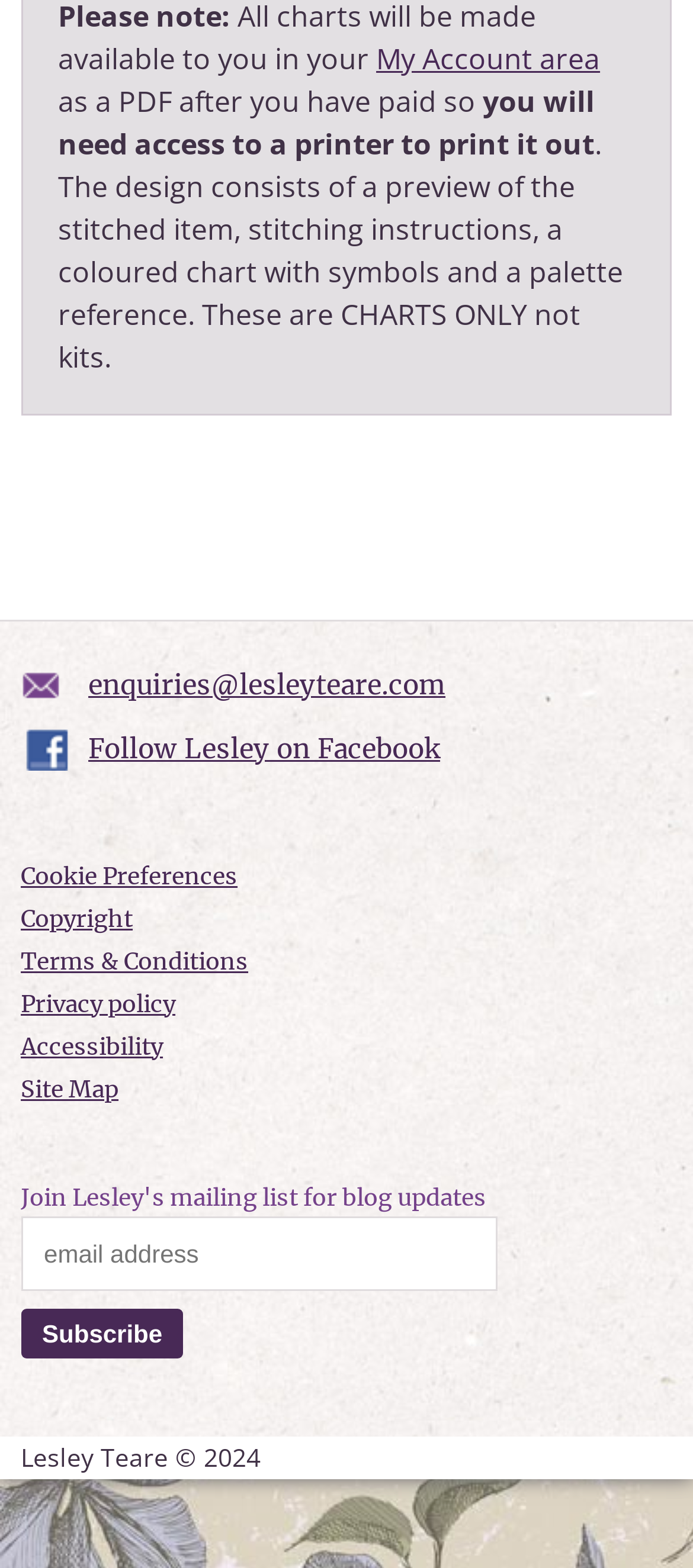Determine the bounding box for the described UI element: "Accessibility".

[0.03, 0.658, 0.235, 0.677]